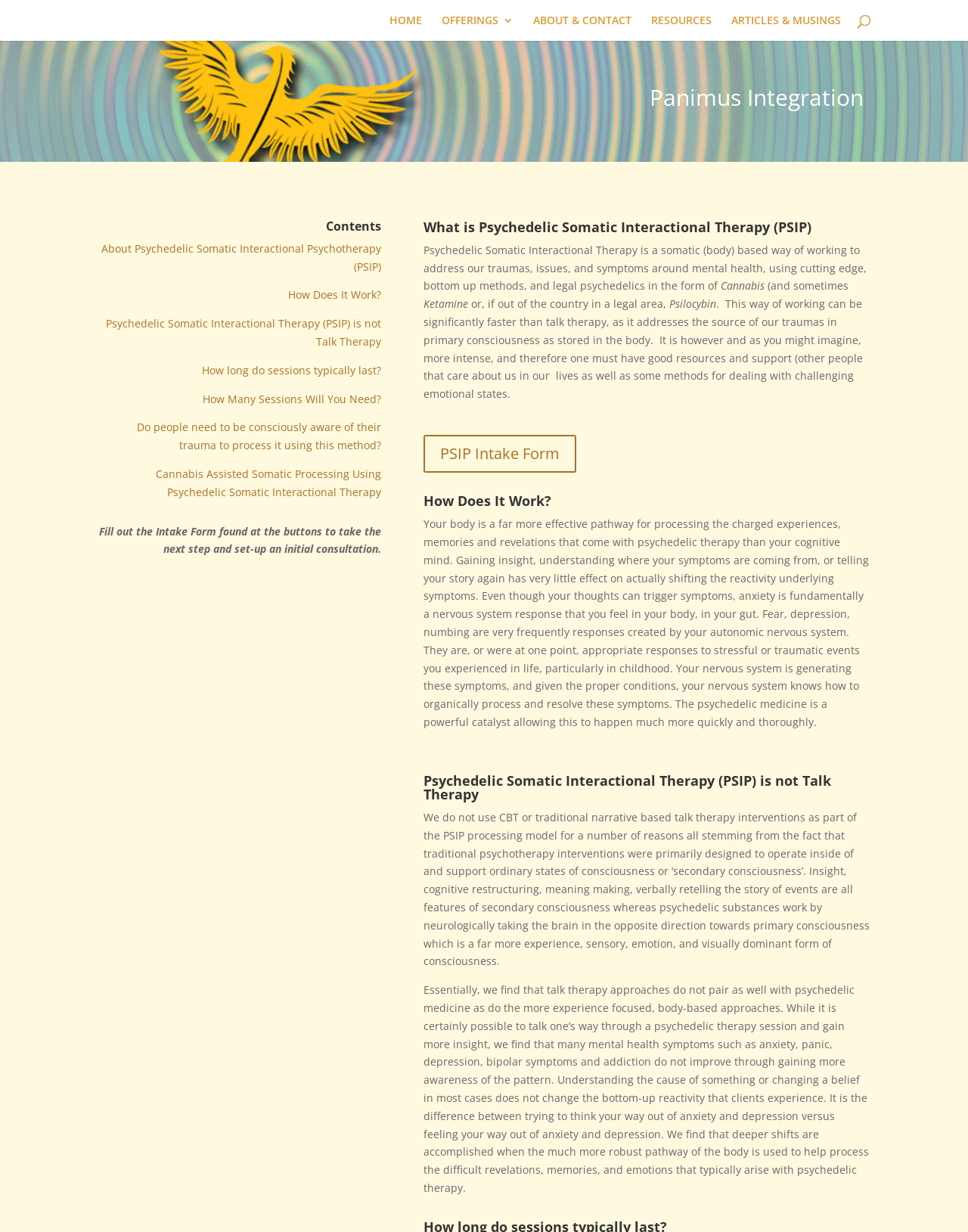What is the main topic of this webpage?
Using the information from the image, give a concise answer in one word or a short phrase.

Psychedelic Somatic Interactional Therapy